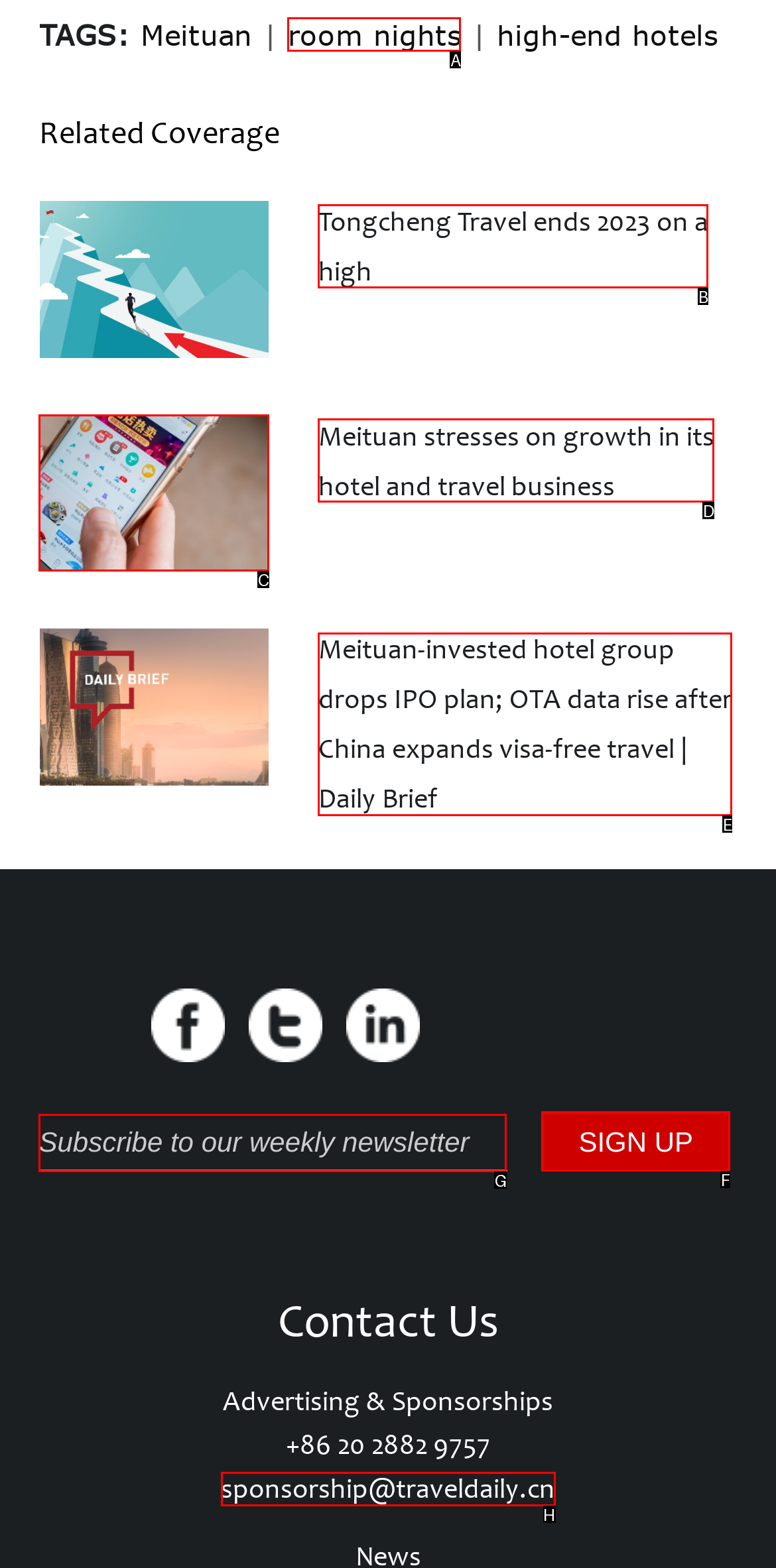Please indicate which option's letter corresponds to the task: Sign up for the newsletter by examining the highlighted elements in the screenshot.

F